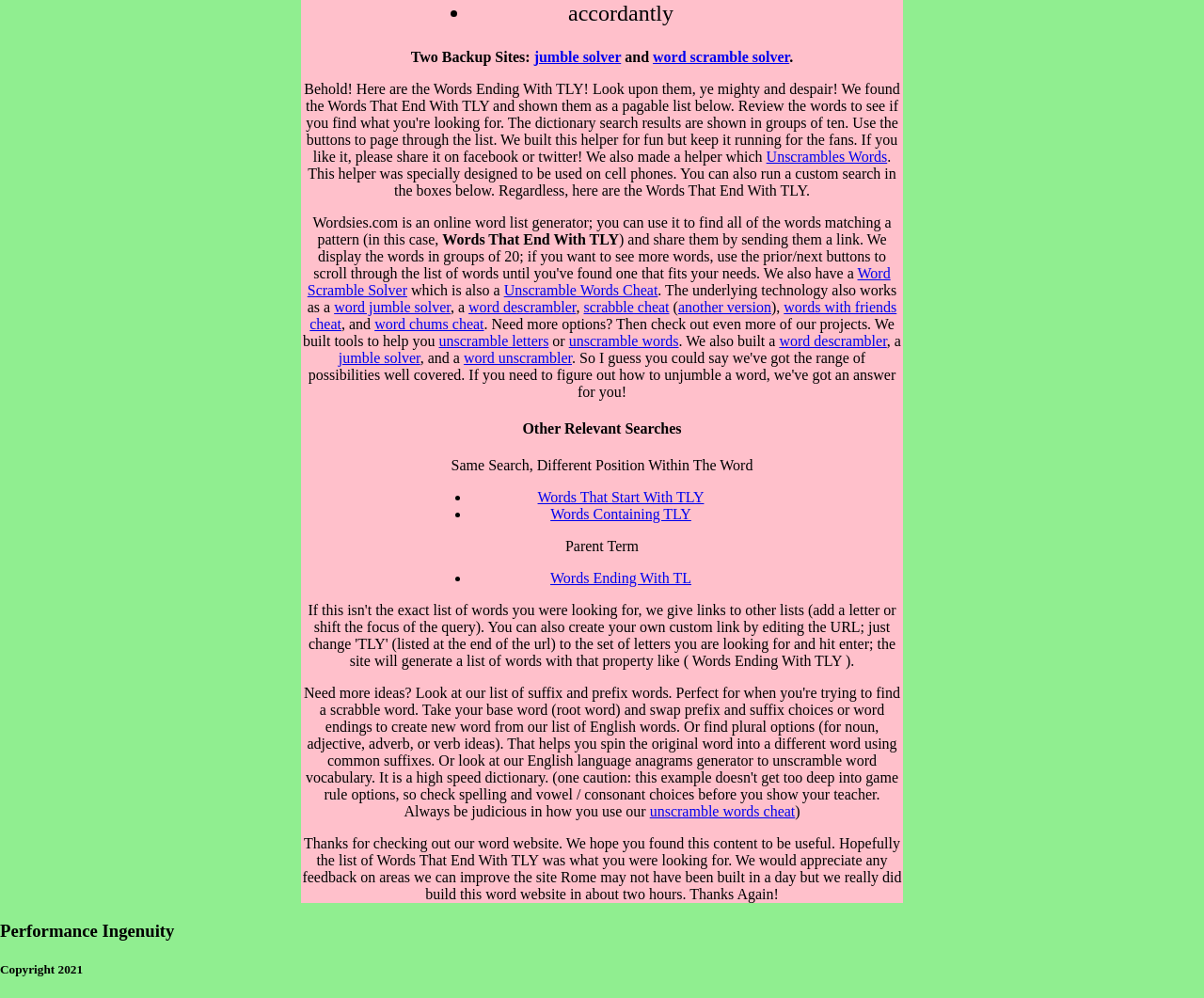Predict the bounding box of the UI element based on the description: "word descrambler". The coordinates should be four float numbers between 0 and 1, formatted as [left, top, right, bottom].

[0.647, 0.333, 0.737, 0.349]